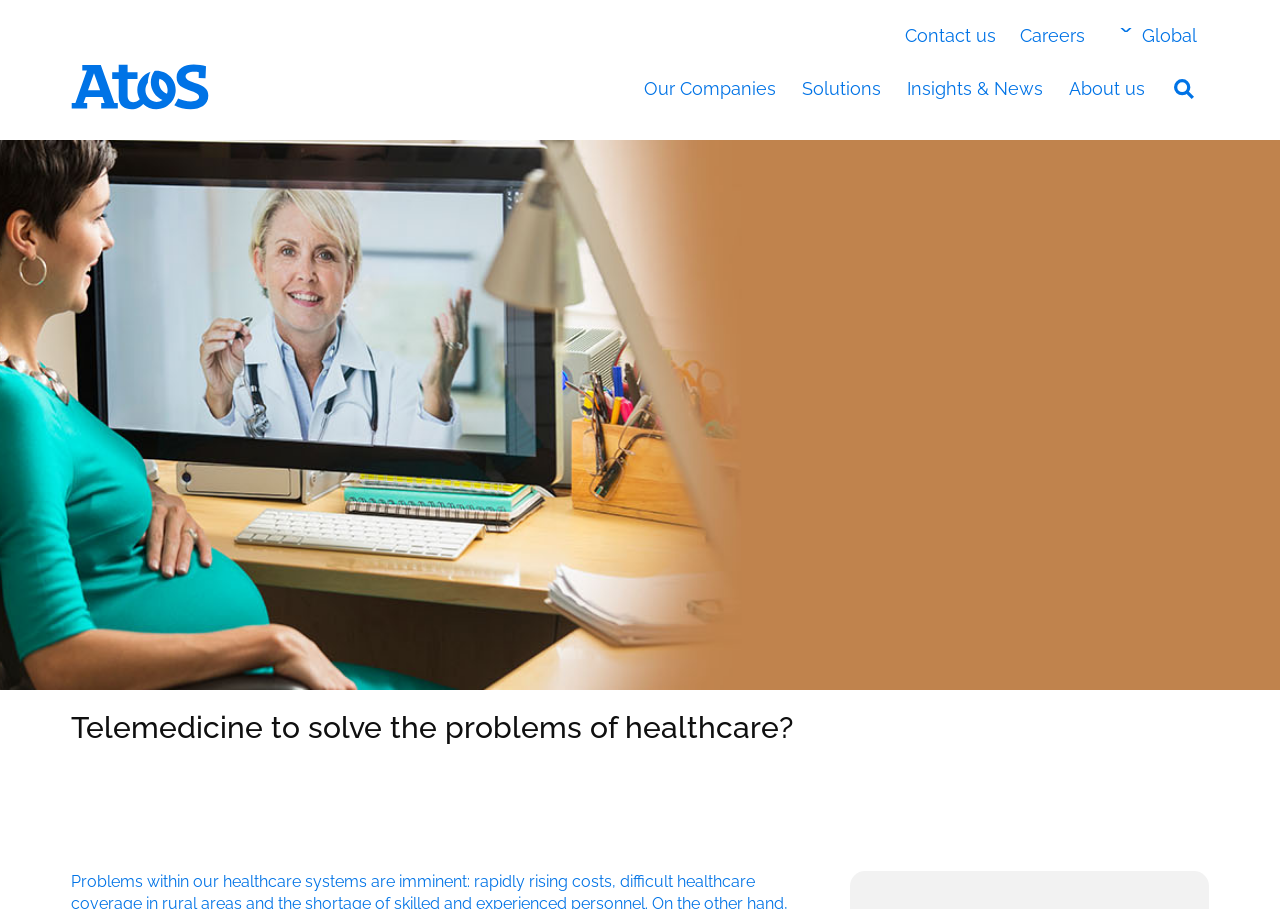Find the bounding box coordinates of the element you need to click on to perform this action: 'Go to Atos Group homepage'. The coordinates should be represented by four float values between 0 and 1, in the format [left, top, right, bottom].

[0.055, 0.07, 0.163, 0.121]